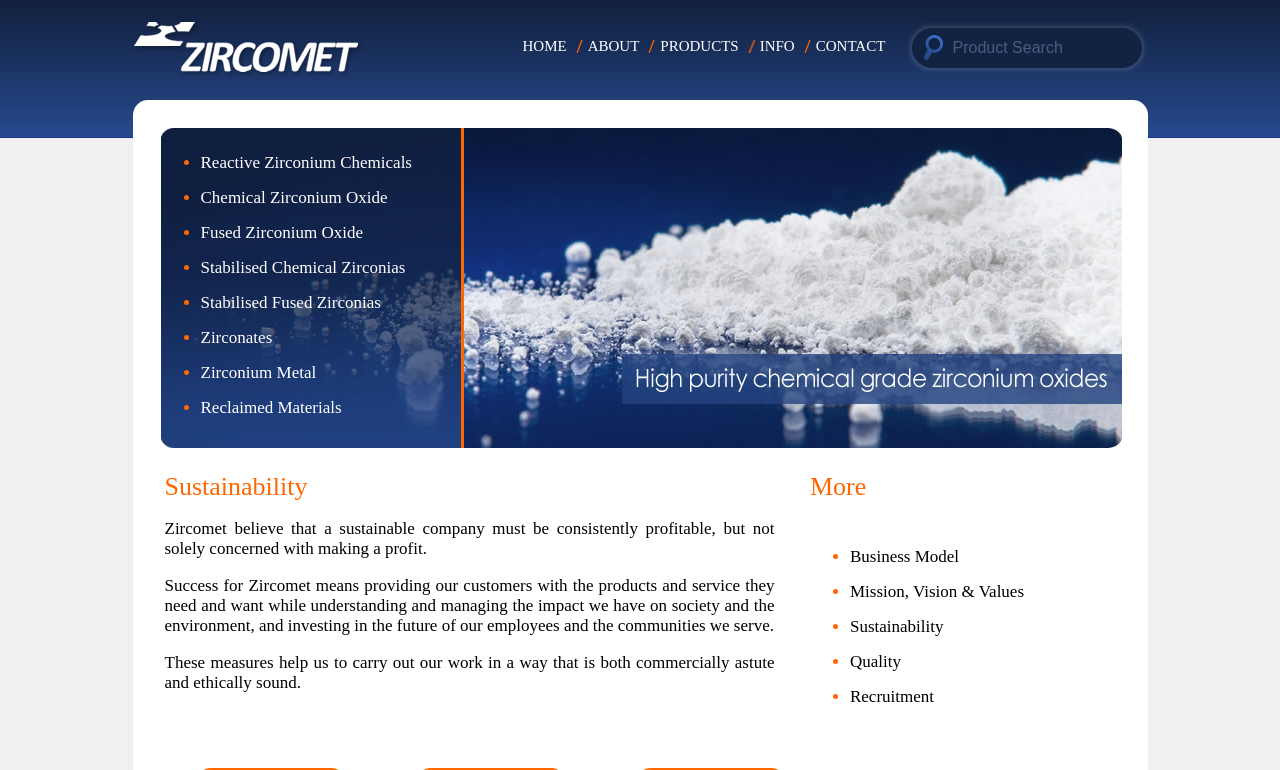Provide the bounding box coordinates for the area that should be clicked to complete the instruction: "Search for a product".

[0.721, 0.045, 0.736, 0.078]